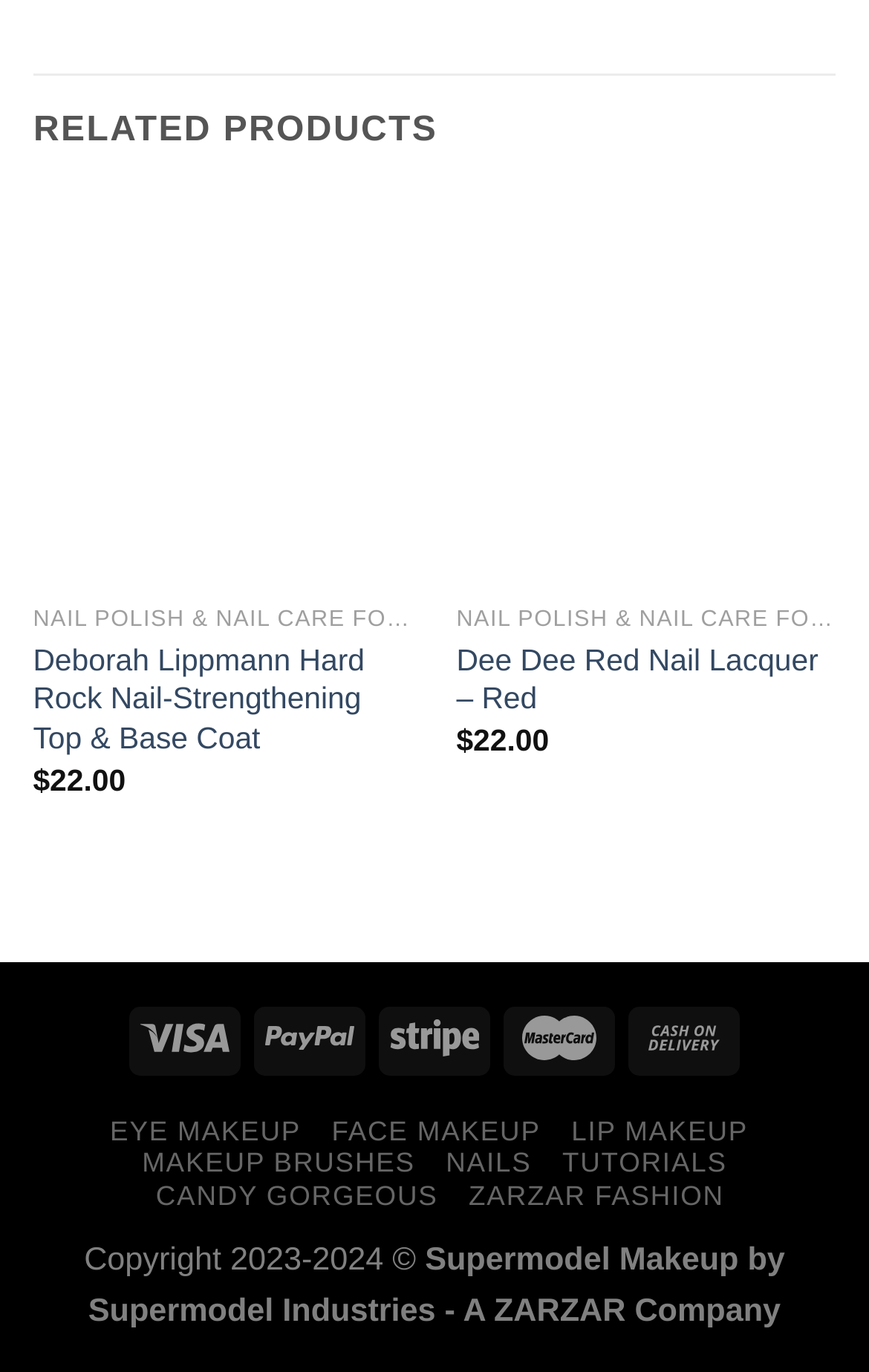Please find the bounding box coordinates of the element that must be clicked to perform the given instruction: "View related product Deborah Lippmann Hard Rock Nail-Strengthening Top & Base Coat". The coordinates should be four float numbers from 0 to 1, i.e., [left, top, right, bottom].

[0.038, 0.467, 0.475, 0.553]